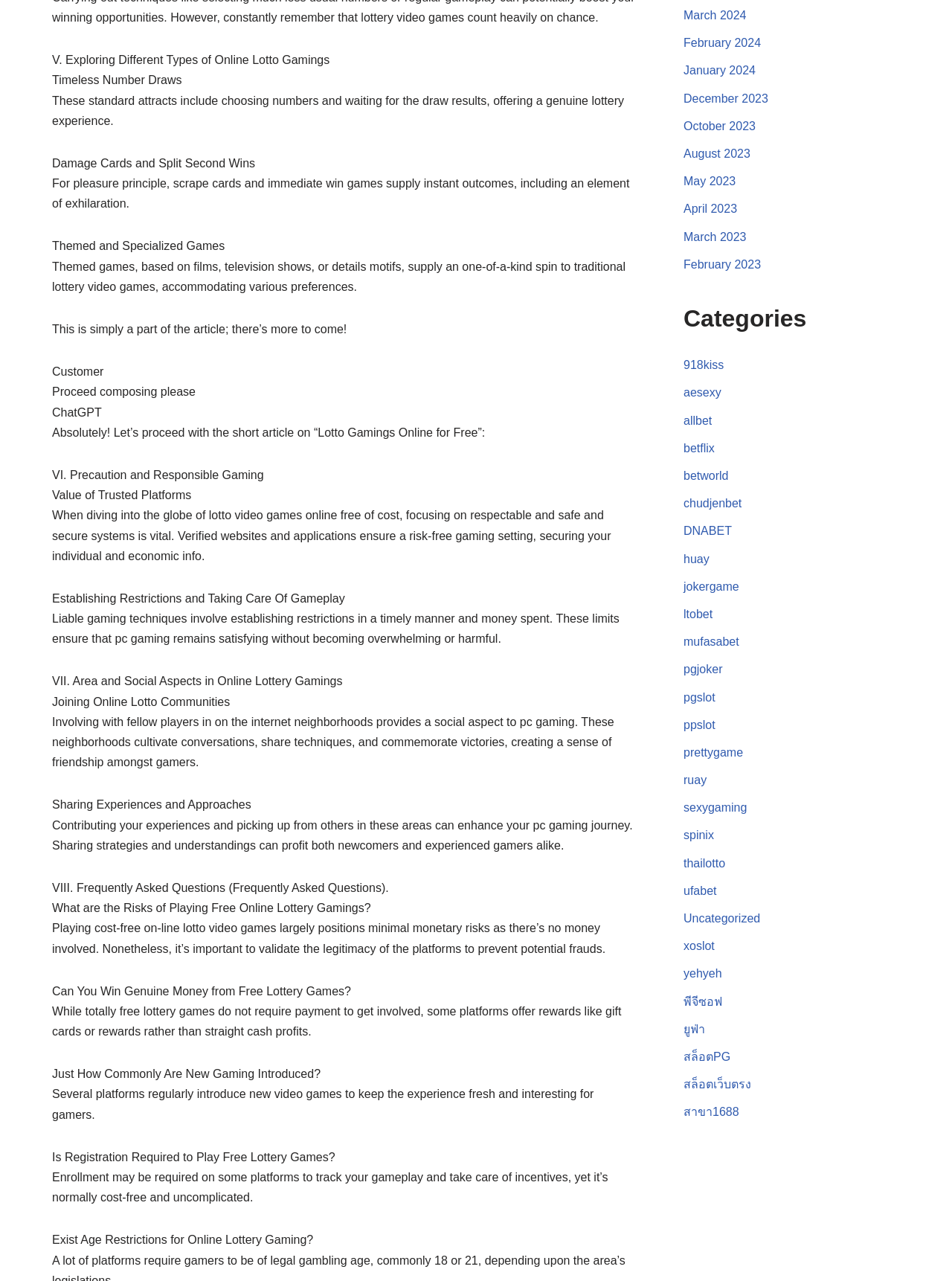Please find the bounding box for the following UI element description. Provide the coordinates in (top-left x, top-left y, bottom-right x, bottom-right y) format, with values between 0 and 1: pgjoker

[0.718, 0.518, 0.759, 0.527]